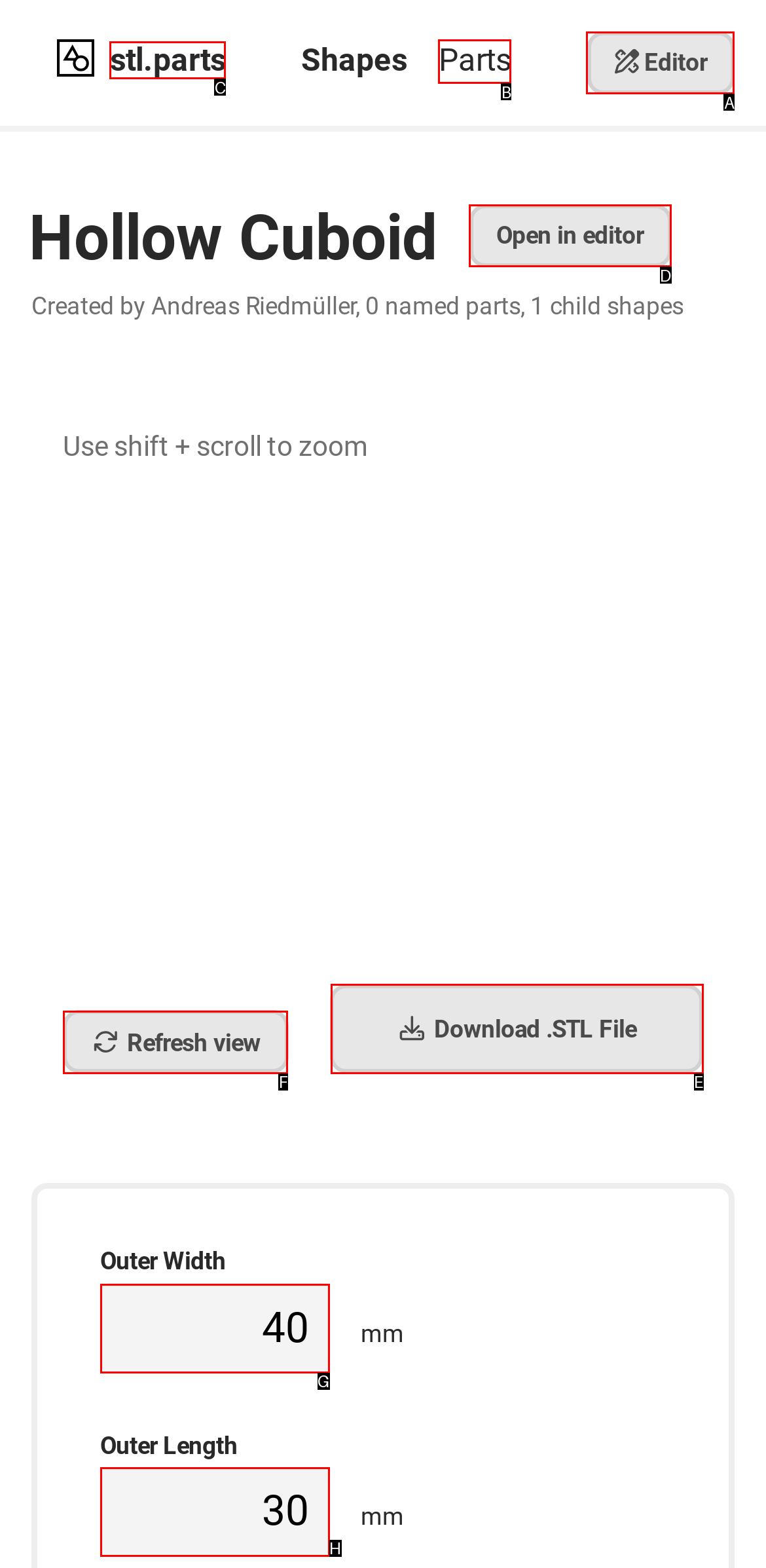Based on the given description: stl.parts, determine which HTML element is the best match. Respond with the letter of the chosen option.

C